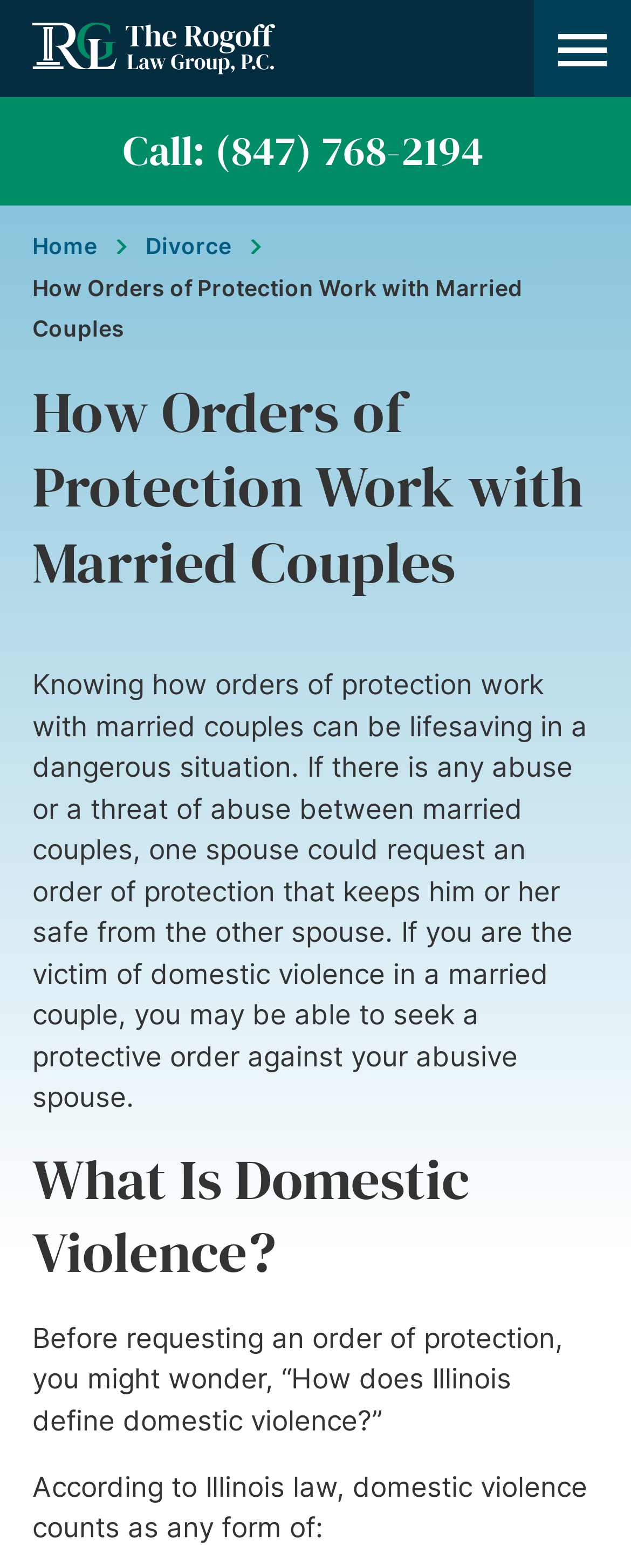Extract the main title from the webpage and generate its text.

How Orders of Protection Work with Married Couples